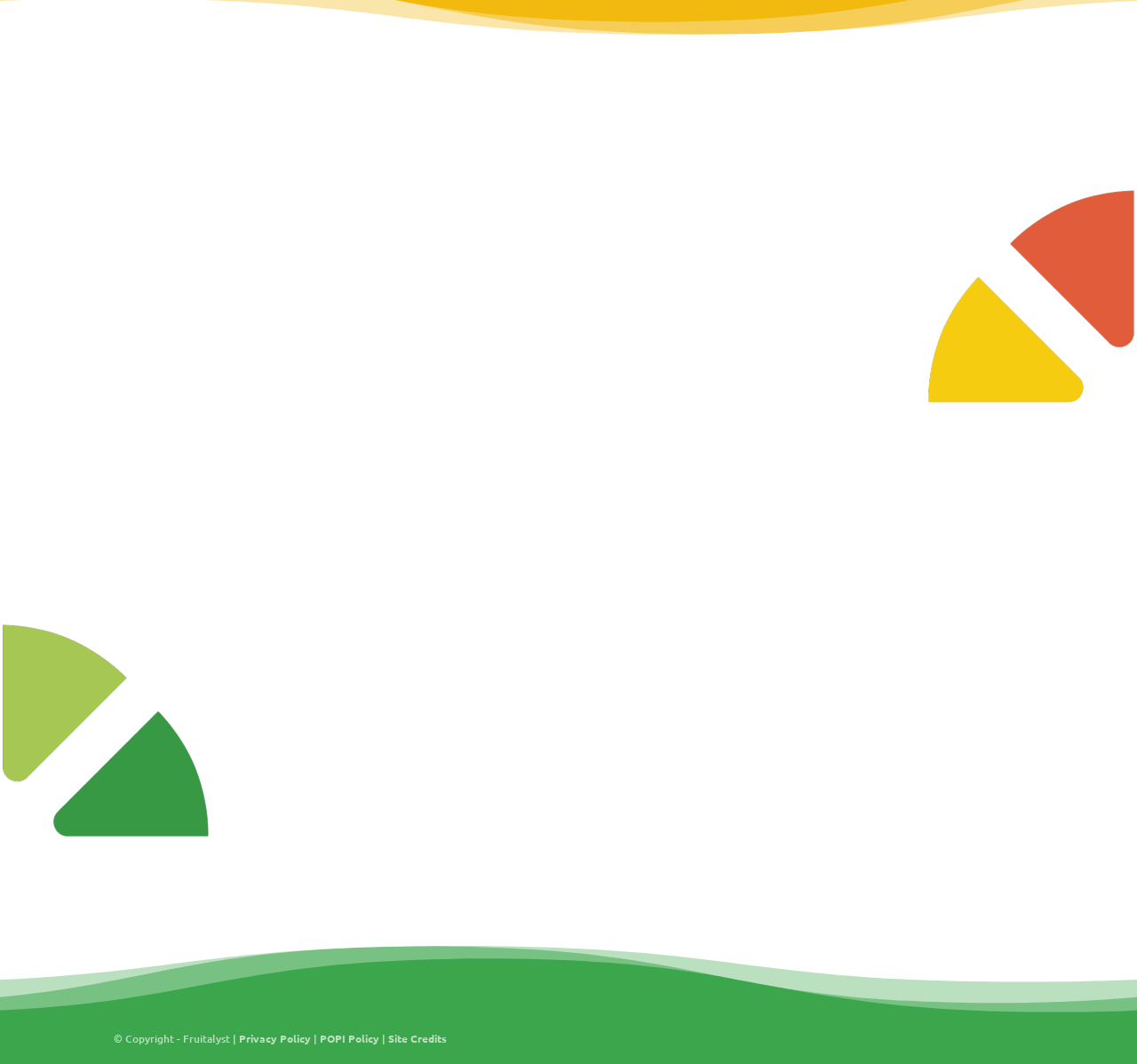What is the copyright information of the webpage?
Answer briefly with a single word or phrase based on the image.

Copyright - Fruitalyst